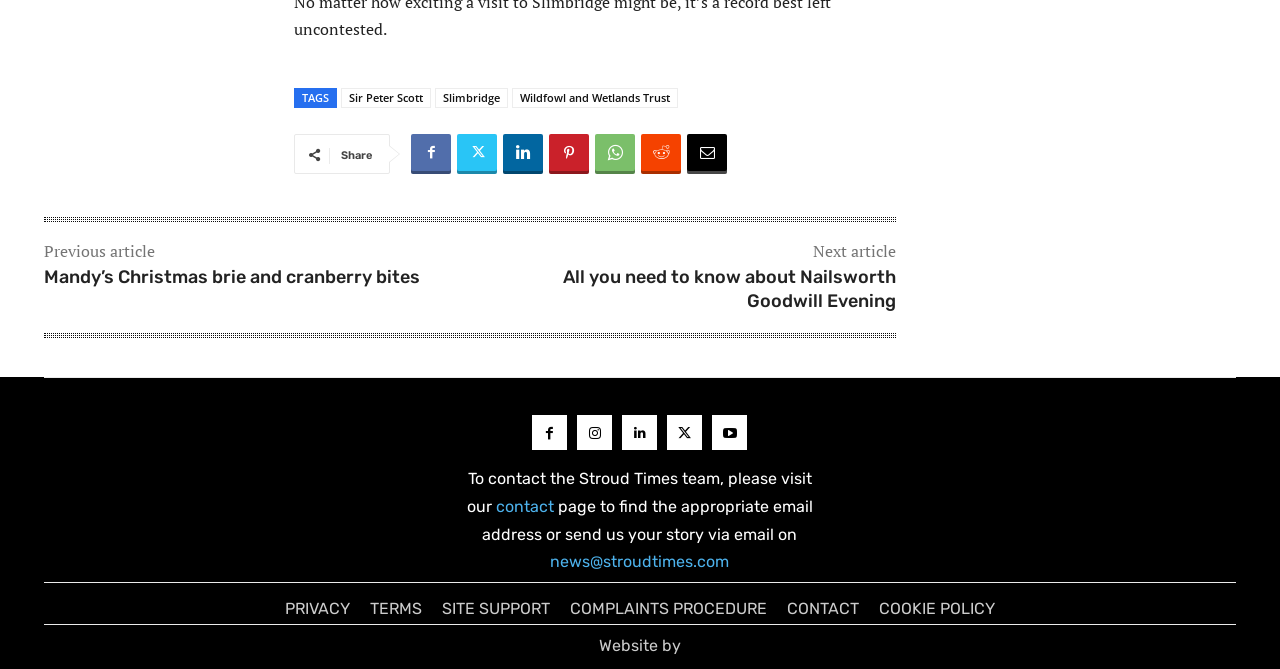Use a single word or phrase to answer the question: What is the name of the website?

Stroud Times